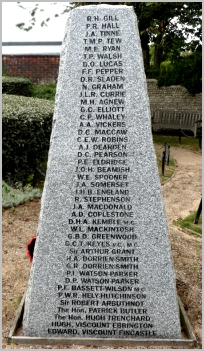Break down the image and provide a full description, noting any significant aspects.

The image depicts a prominent war memorial dedicated to the former pupils of King's Mead School, located near Seaford. The memorial is an upright stone tablet, engraved with the names of individuals who served during conflicts, particularly noted for their sacrifices in military service. Some of the names highlighted on the memorial include R.H. Gill, P.R. Hall, T.M. Penn, and others, reflecting a rich history of valor and remembrance.

This site serves as a poignant reminder of the school's history, which operated from 1914 to 1968, and honors those former students who gave their lives for their country. The memorial features a slight taper, giving it a distinctive shape, symbolizing the weight of the legacy it carries. The surrounding area is serene, with greenery hinting at a place of reflection and respect. The inscription also includes phrases that evoke a sense of remembrance, reinforcing the emotional weight of the site. This memorial is not just a tribute to individual names, but it stands as a testament to the collective memory of the community and the sacrifices made during times of war.